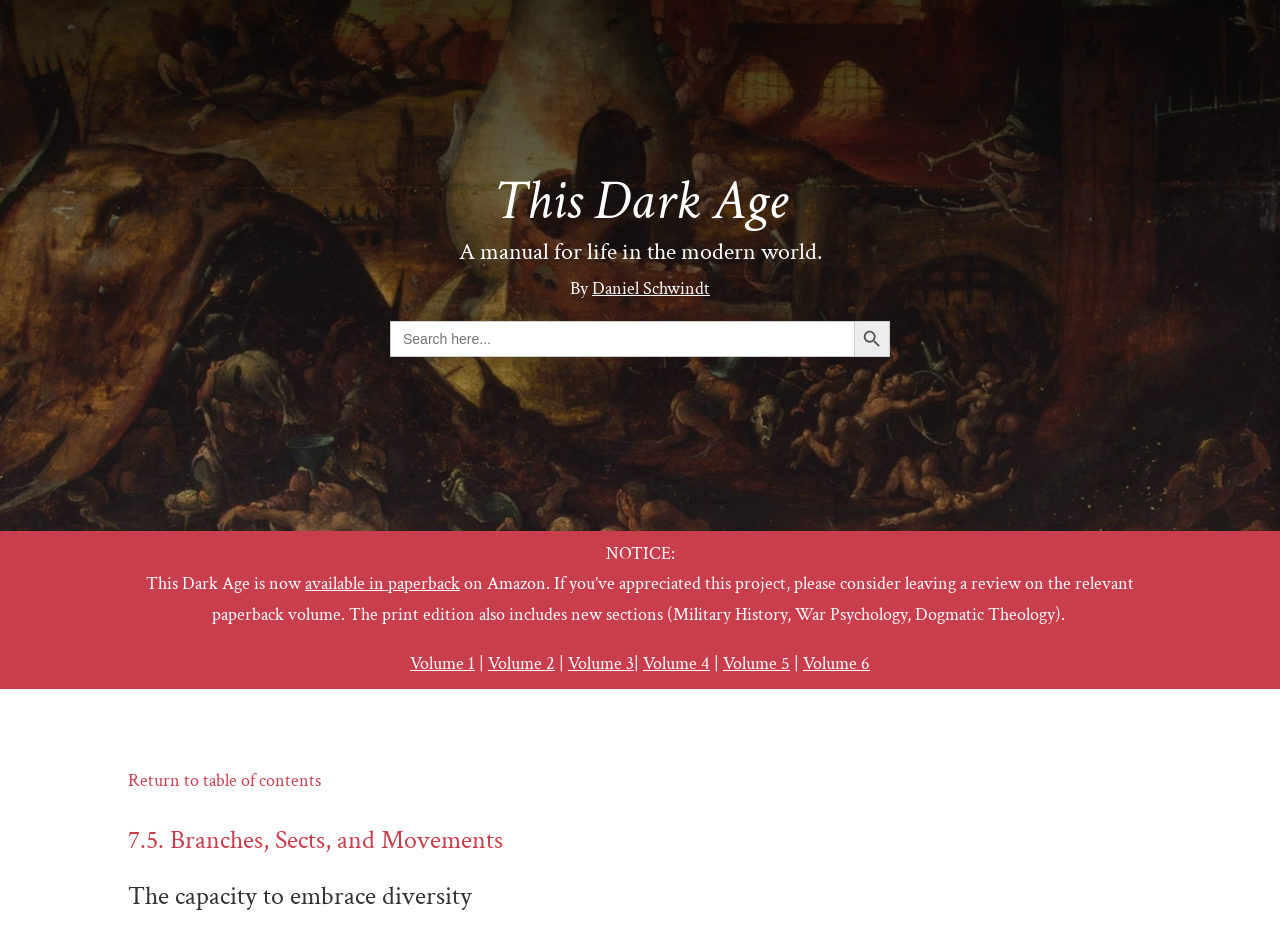Please provide the bounding box coordinates in the format (top-left x, top-left y, bottom-right x, bottom-right y). Remember, all values are floating point numbers between 0 and 1. What is the bounding box coordinate of the region described as: available in paperback

[0.238, 0.615, 0.359, 0.64]